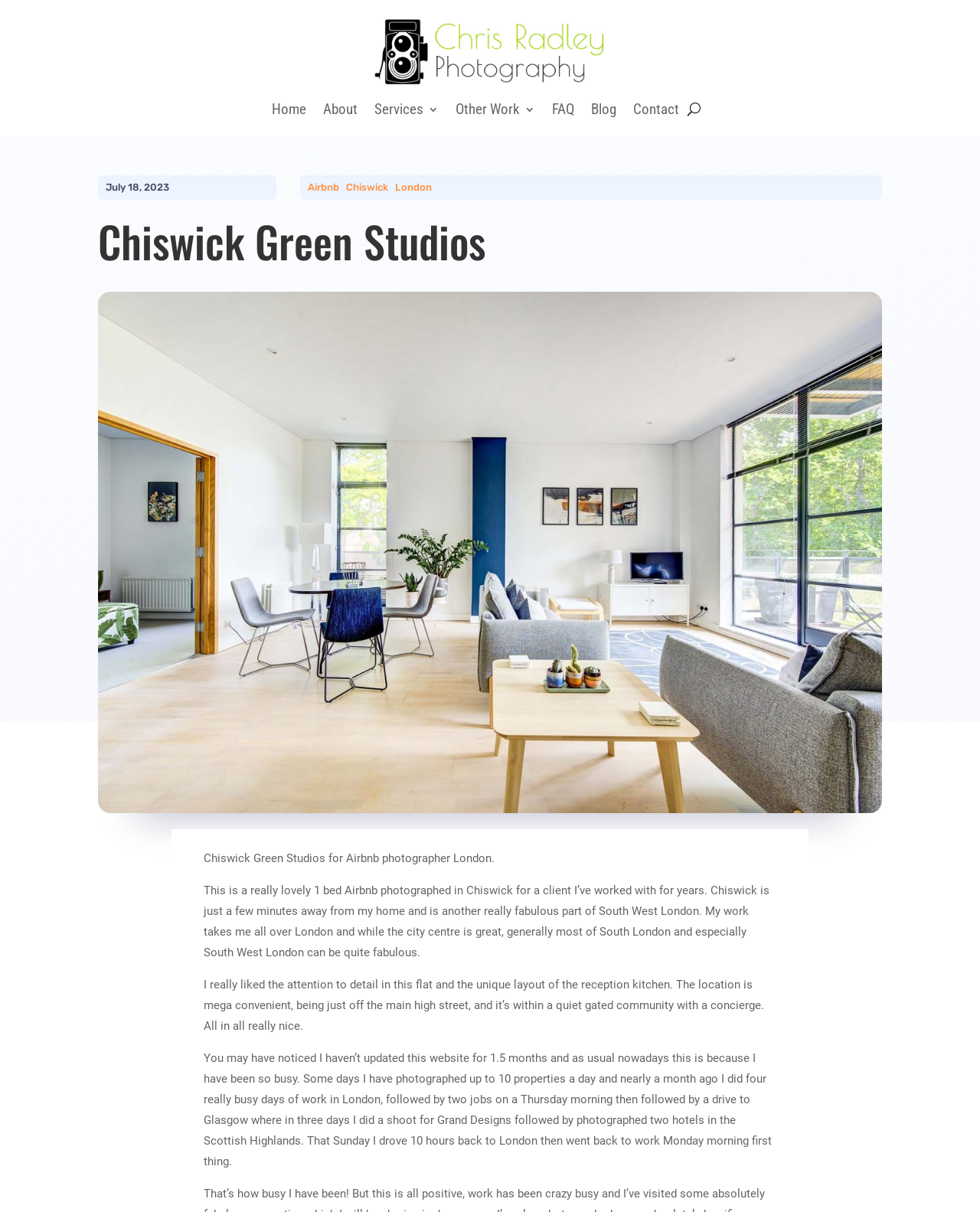Could you highlight the region that needs to be clicked to execute the instruction: "Click the image of 'London Airbnb photographer'"?

[0.1, 0.24, 0.9, 0.671]